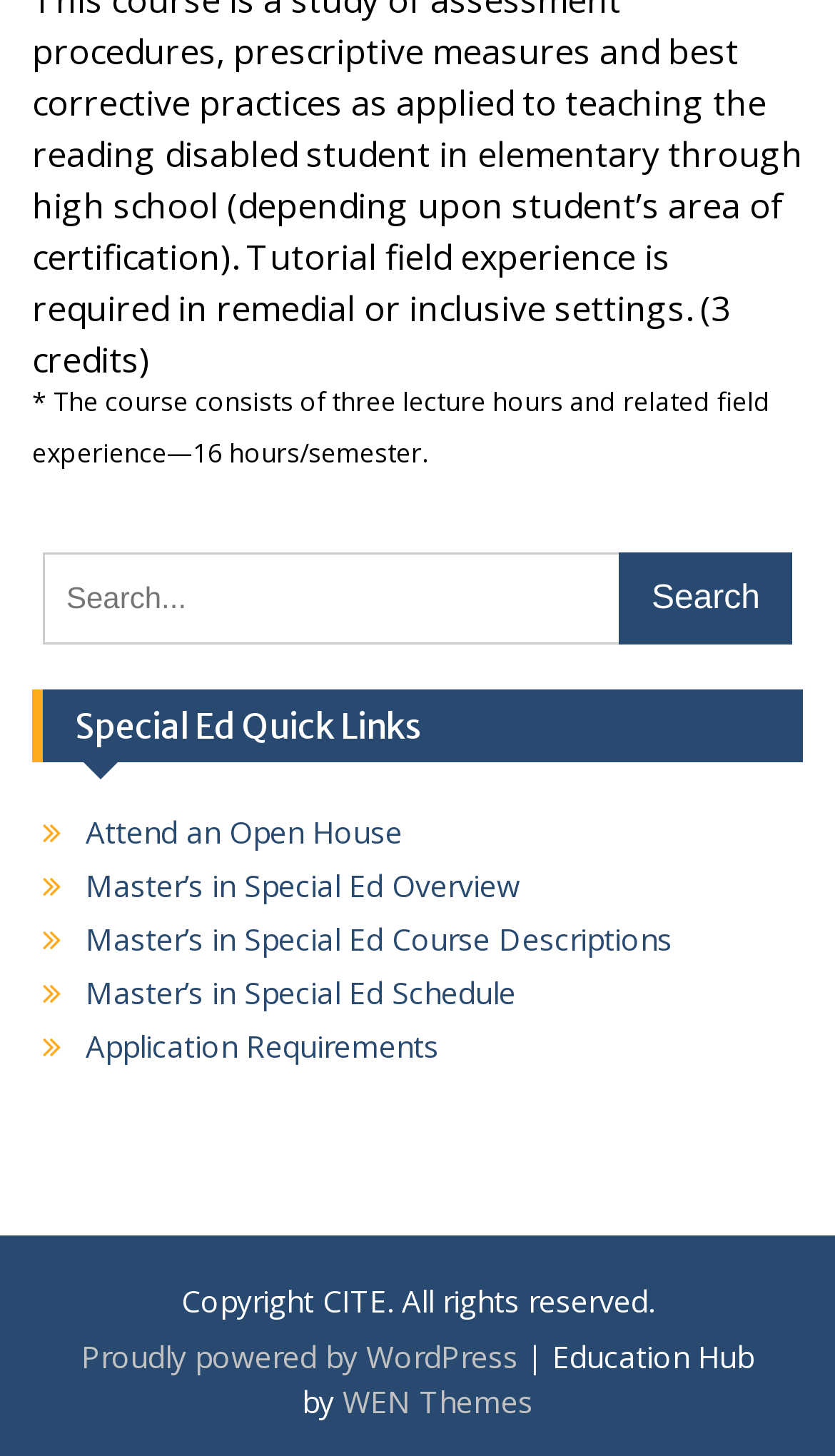Please find the bounding box coordinates of the section that needs to be clicked to achieve this instruction: "Search for a keyword".

[0.051, 0.379, 0.949, 0.442]